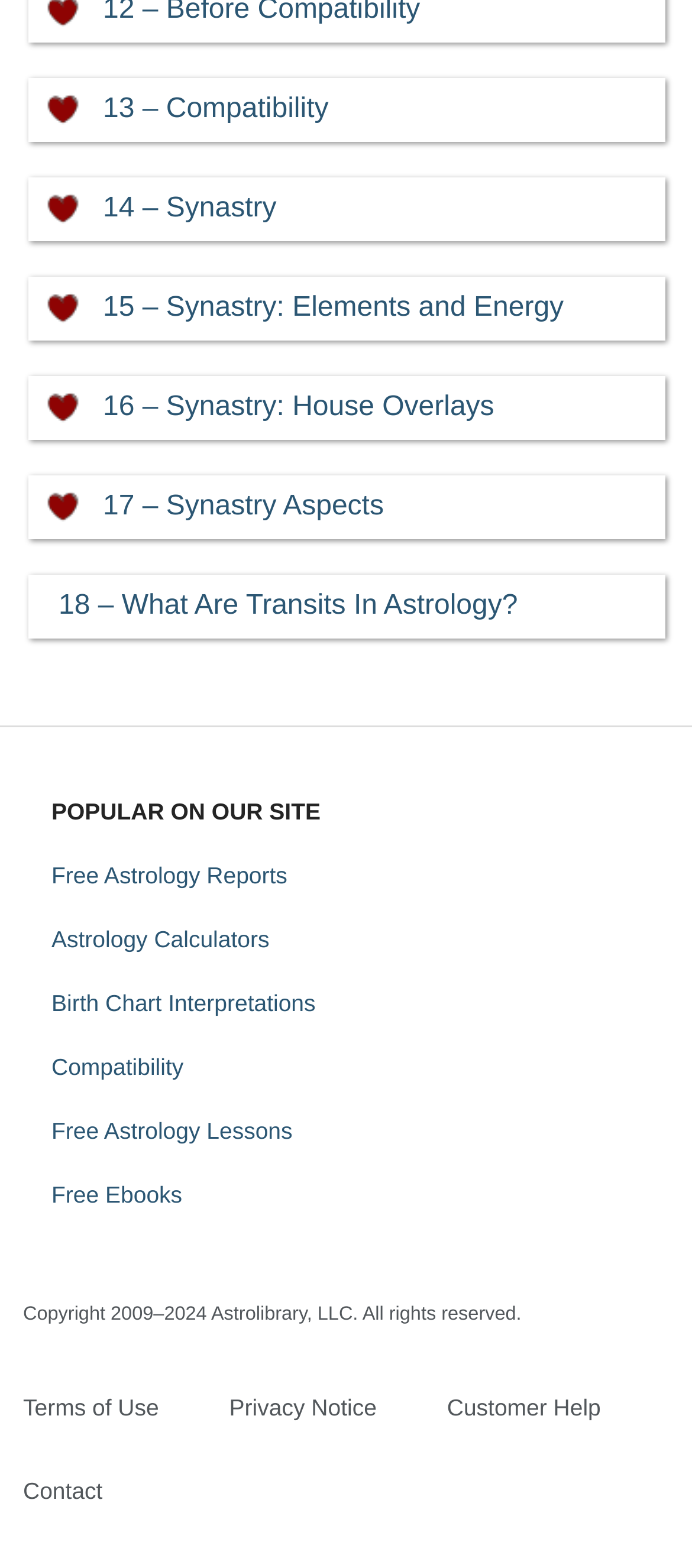Identify the coordinates of the bounding box for the element that must be clicked to accomplish the instruction: "Go to 3v.org".

None